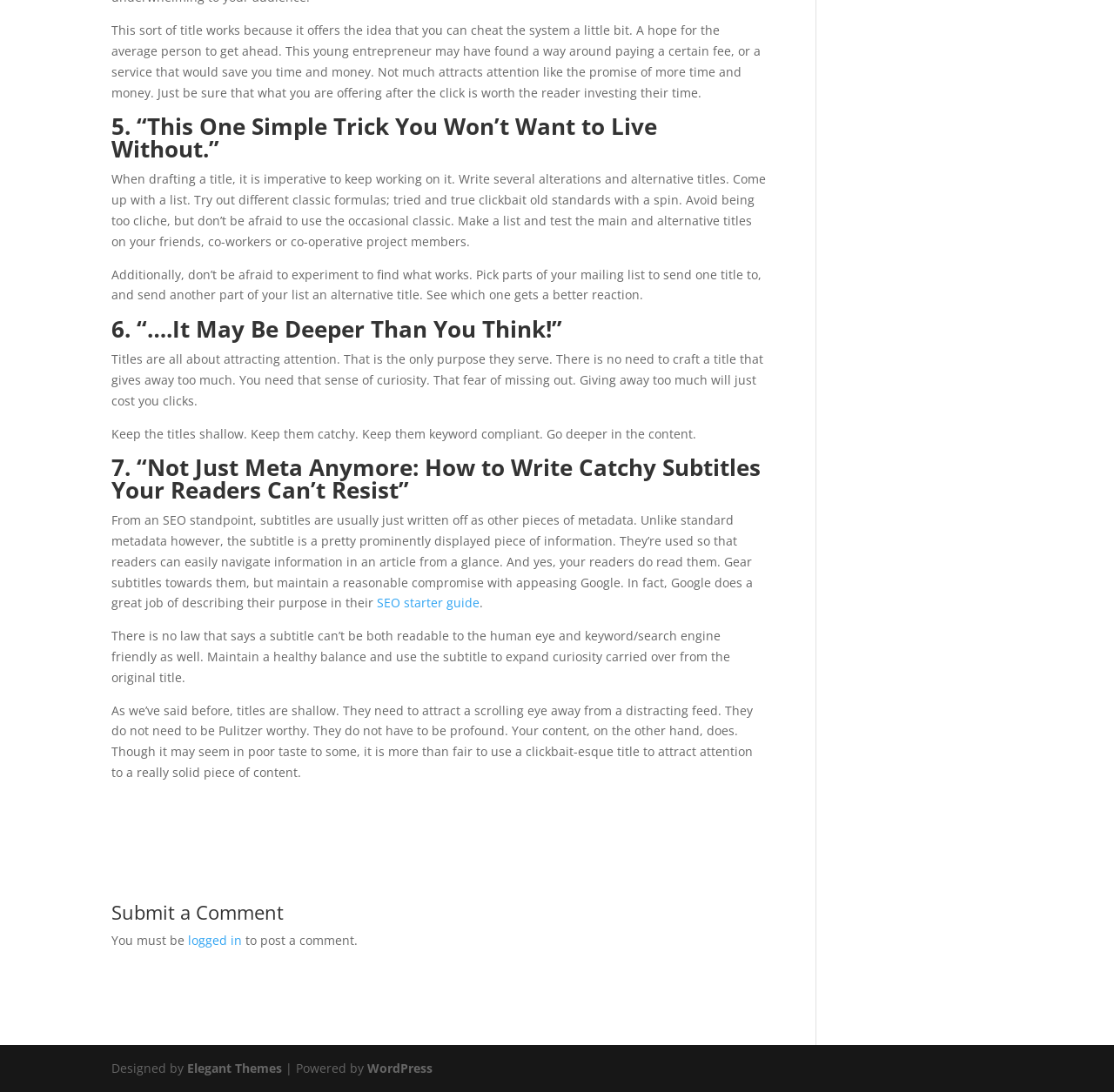Provide your answer to the question using just one word or phrase: What is the purpose of a subtitle?

To navigate information